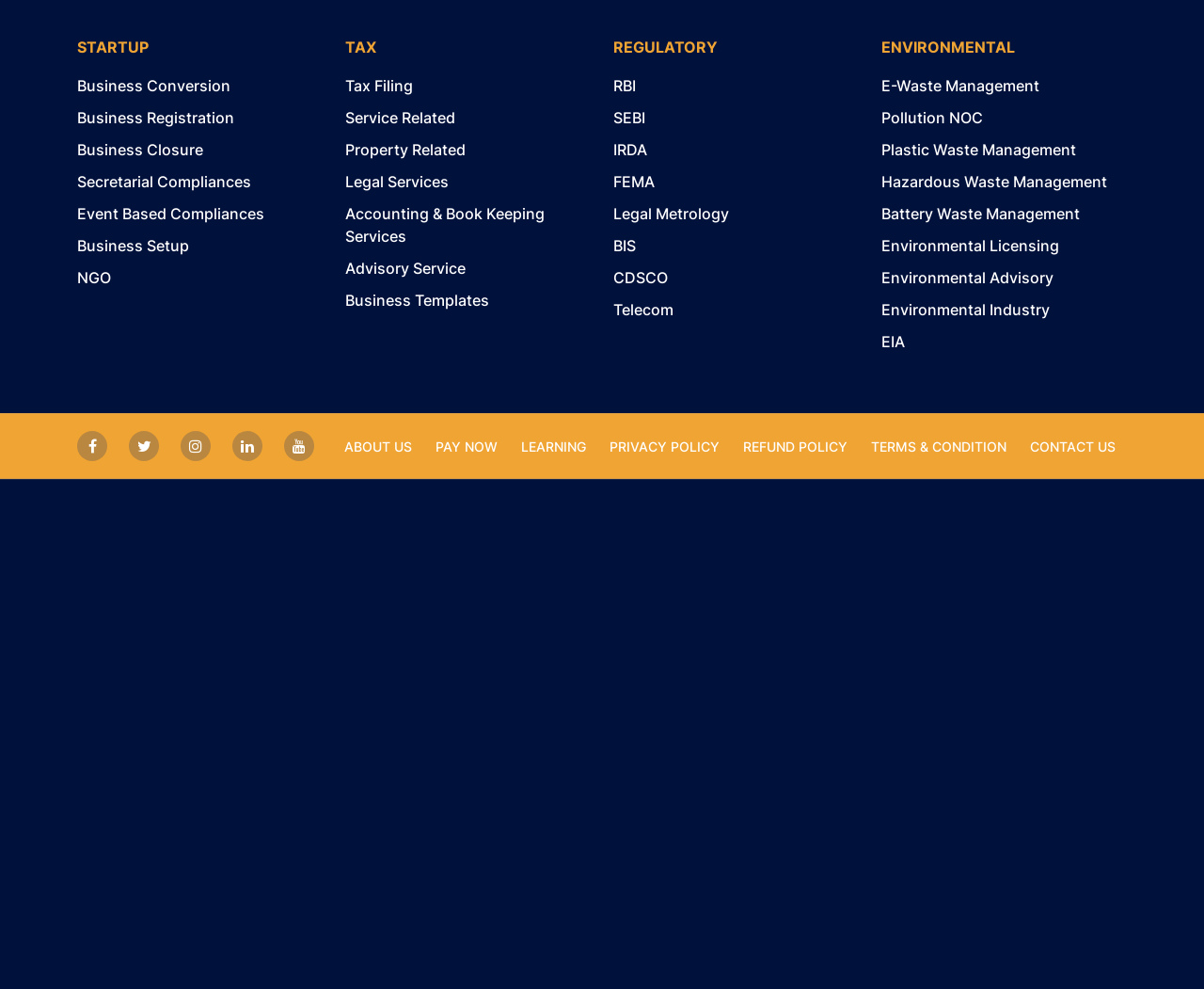Given the description of the UI element: "BIS", predict the bounding box coordinates in the form of [left, top, right, bottom], with each value being a float between 0 and 1.

[0.509, 0.227, 0.713, 0.259]